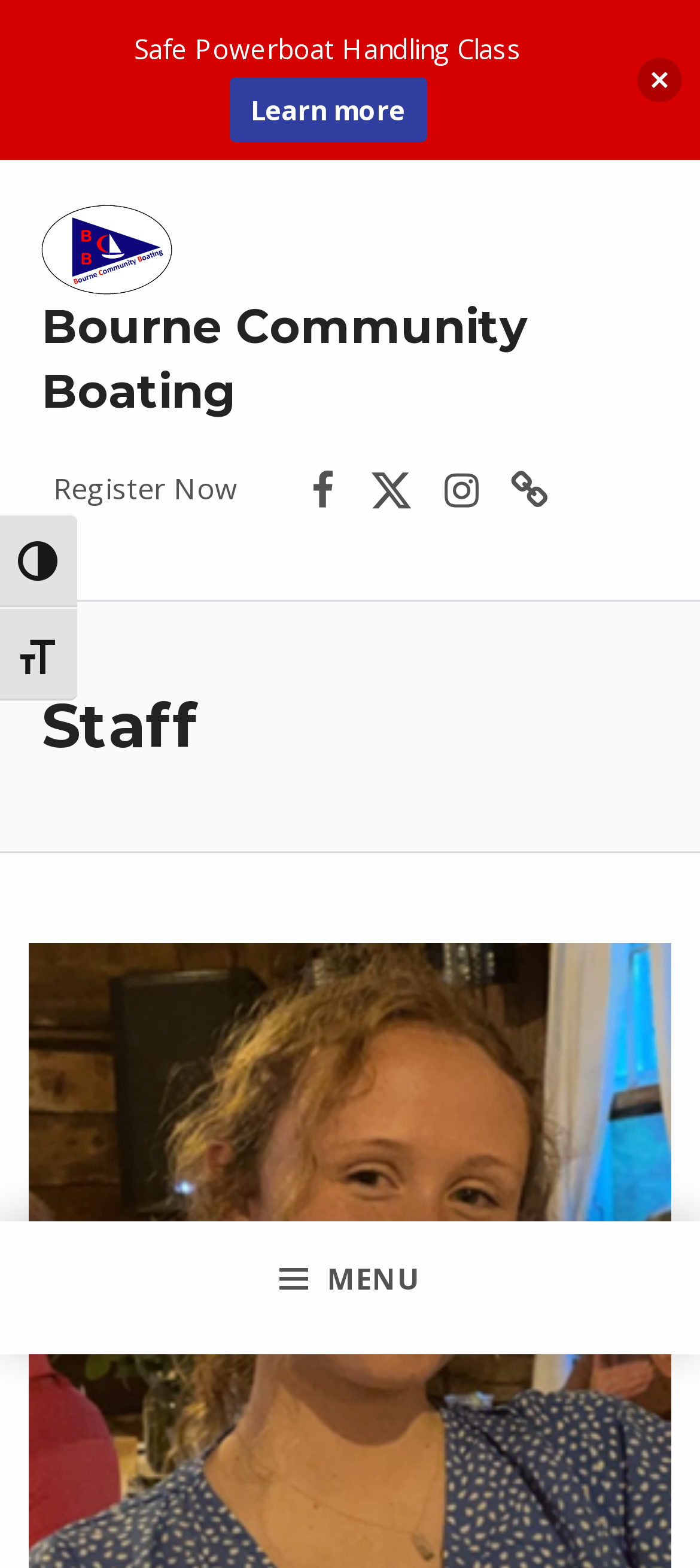Give a detailed overview of the webpage's appearance and contents.

The webpage is about the staff of Bourne Community Boating. At the top left, there are two buttons, "TOGGLE HIGH CONTRAST" and "TOGGLE FONT SIZE", which are not pressed. Next to these buttons, there is an oval burgee logo of BCB, which is also a link. The logo is situated above a link that reads "Bourne Community Boating". 

On the top right, there is a menu button with a hamburger icon, which is not expanded. Below this button, there are two navigation menus, "Secondary Menu" and "Social Menu". The "Secondary Menu" has one link, "Register Now", while the "Social Menu" has four links, "Facebook", "Twitter", "Instagram", and "Registration".

The main content of the webpage starts with a heading that reads "Staff". Below the heading, there is a text that reads "Safe Powerboat Handling Class". This text is followed by a link that reads "Learn more". On the right side of the page, near the top, there is an image with no description.

Overall, the webpage has a simple layout with a focus on navigation and a brief introduction to the staff of Bourne Community Boating.